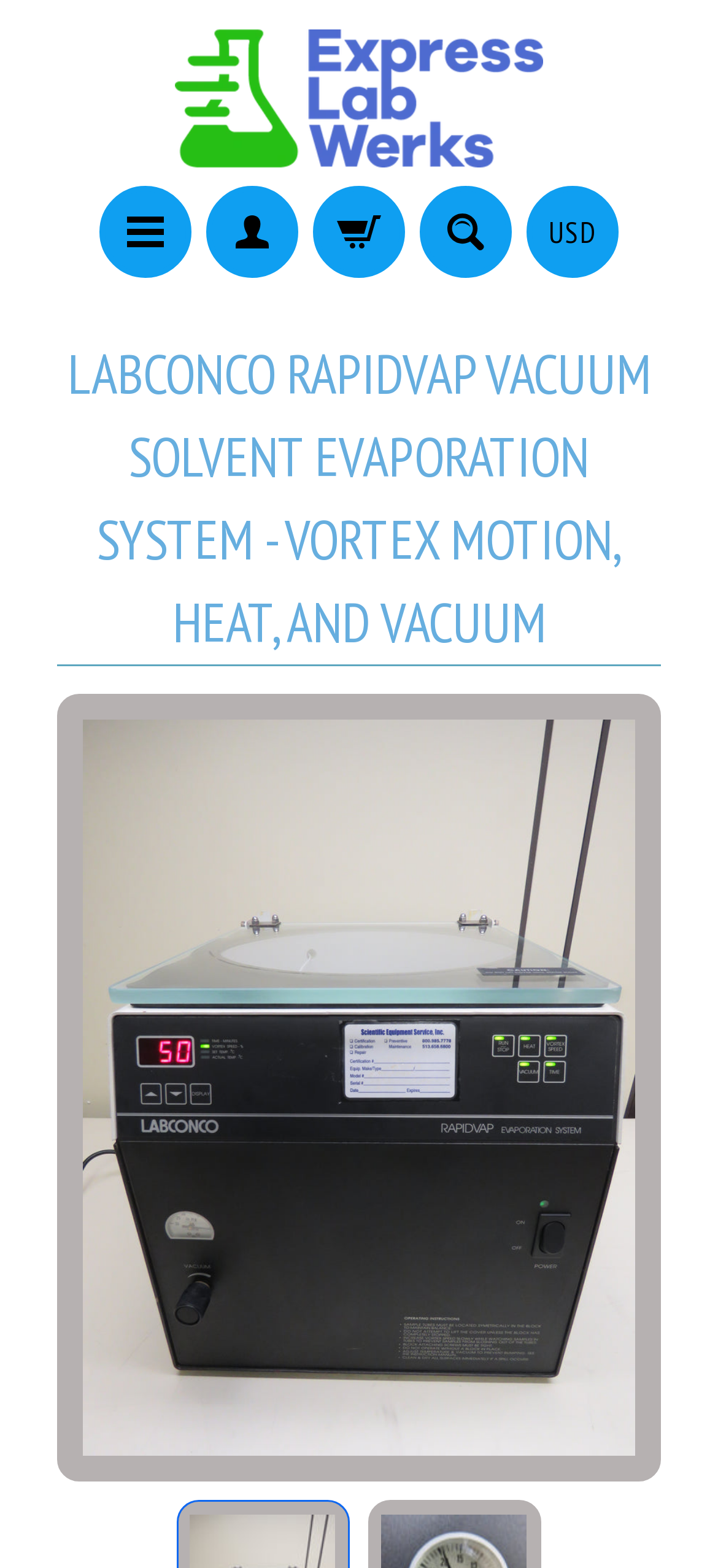Using the information in the image, give a comprehensive answer to the question: 
What is the company name on the top left?

By looking at the top left corner of the webpage, I see an image and a link with the text 'Express Lab Werks, LLC', which suggests that this is the company name.